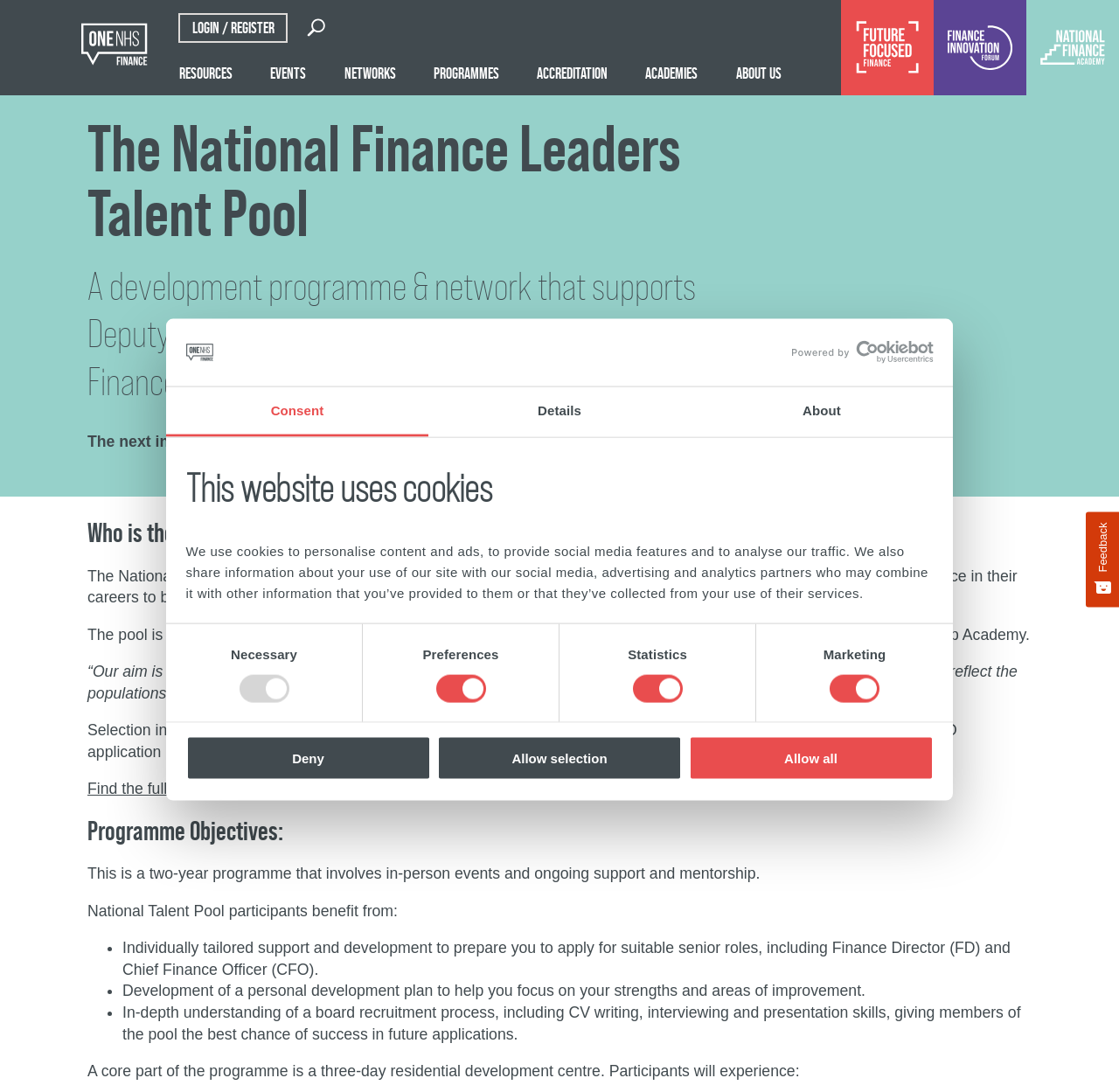What is the purpose of the National Finance Leaders Talent Pool?
Using the image as a reference, answer with just one word or a short phrase.

Development programme for Deputy FDs